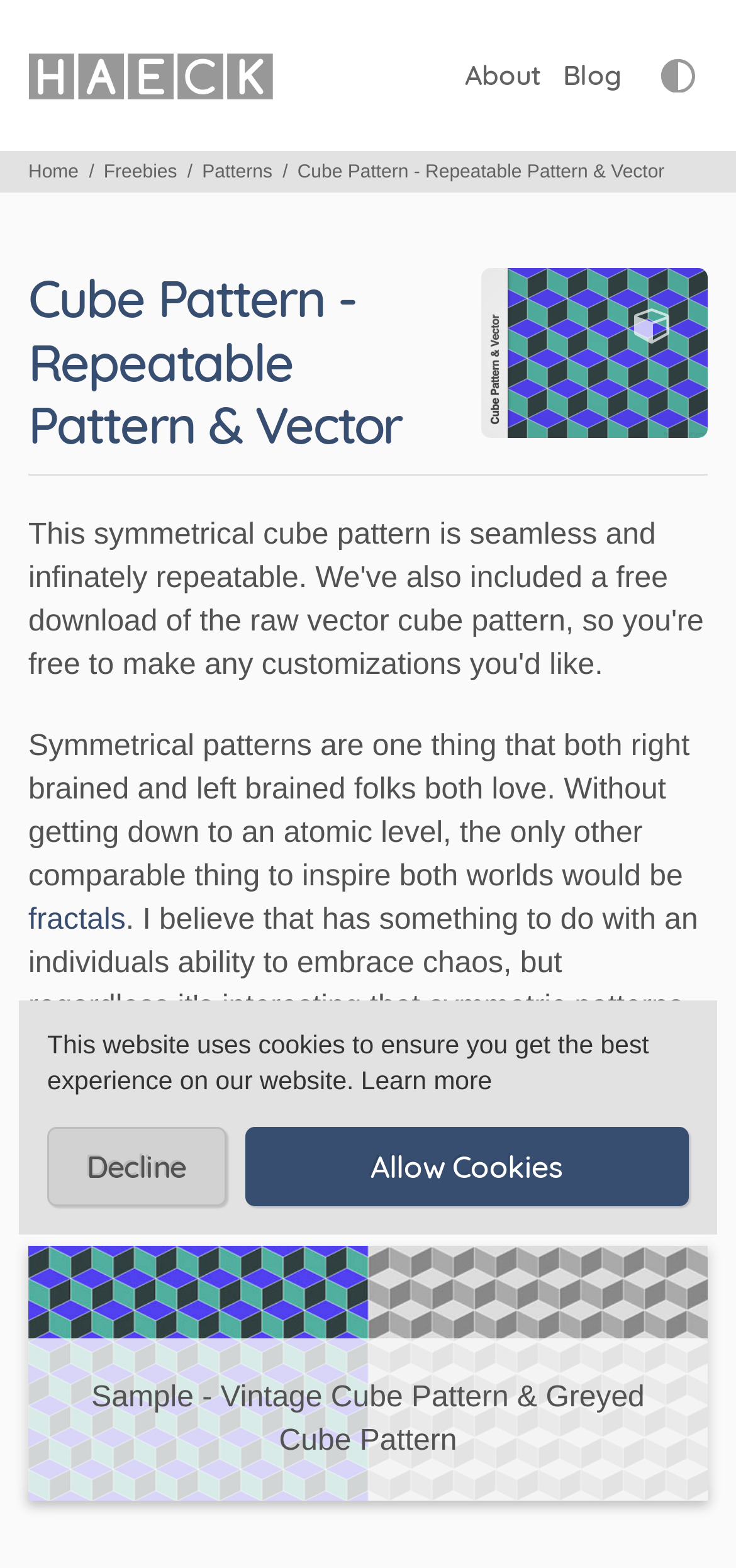What is the purpose of the 'Toggle theme' button?
Provide a comprehensive and detailed answer to the question.

The 'Toggle theme' button is located at the top right corner of the webpage, and its purpose is to allow users to switch between different themes or visual styles of the webpage.